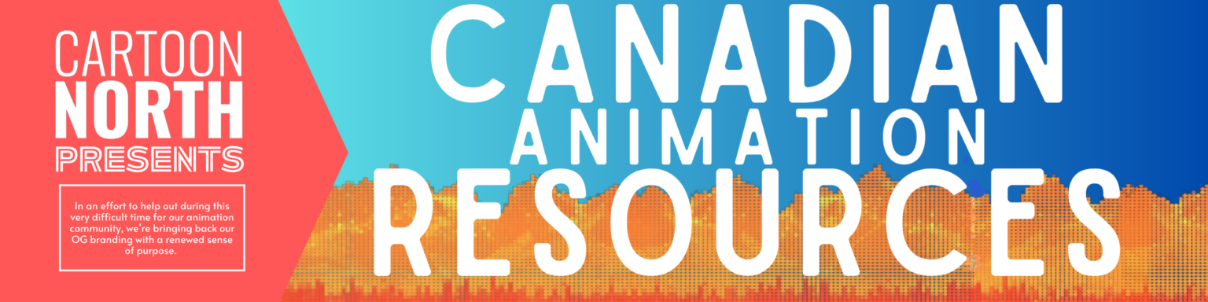Provide a one-word or short-phrase response to the question:
What is the atmosphere of the image?

Upbeat